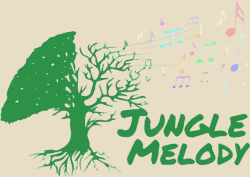Please reply to the following question using a single word or phrase: 
What is the tone of the lettering in the logo?

Bold and friendly